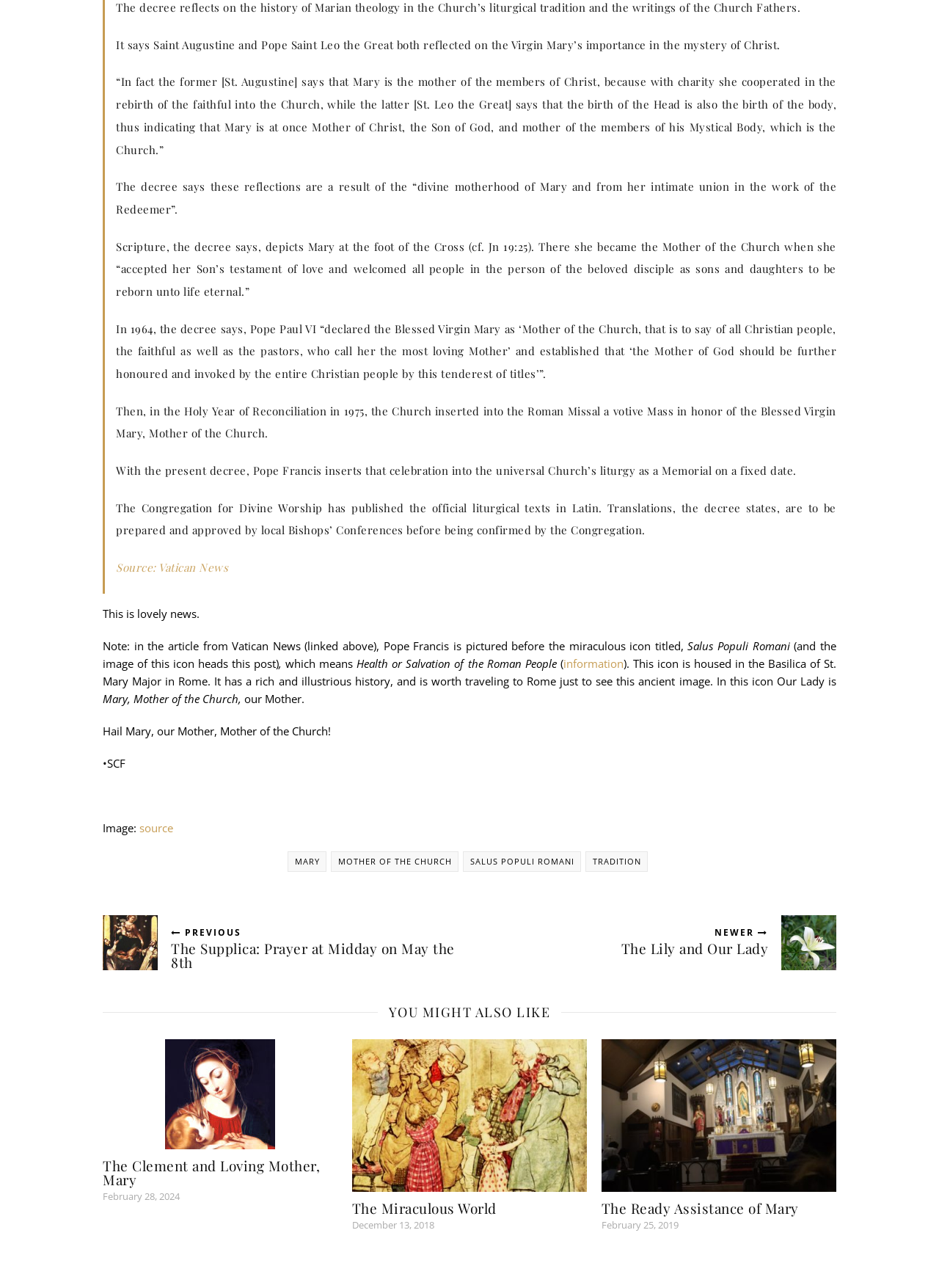Could you highlight the region that needs to be clicked to execute the instruction: "View information about the icon"?

[0.6, 0.509, 0.664, 0.521]